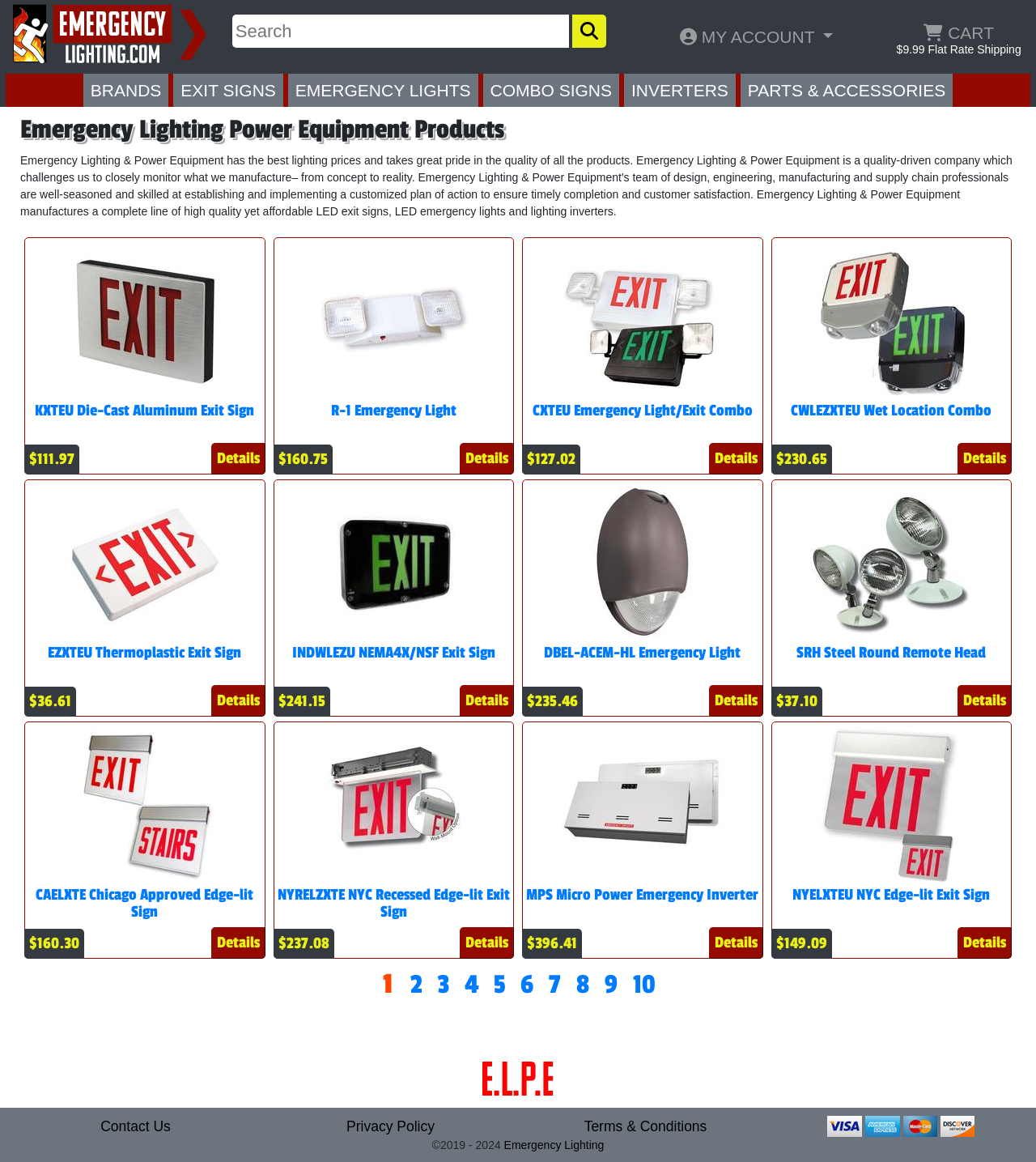Can you show the bounding box coordinates of the region to click on to complete the task described in the instruction: "Click the 'HOME' link"?

None